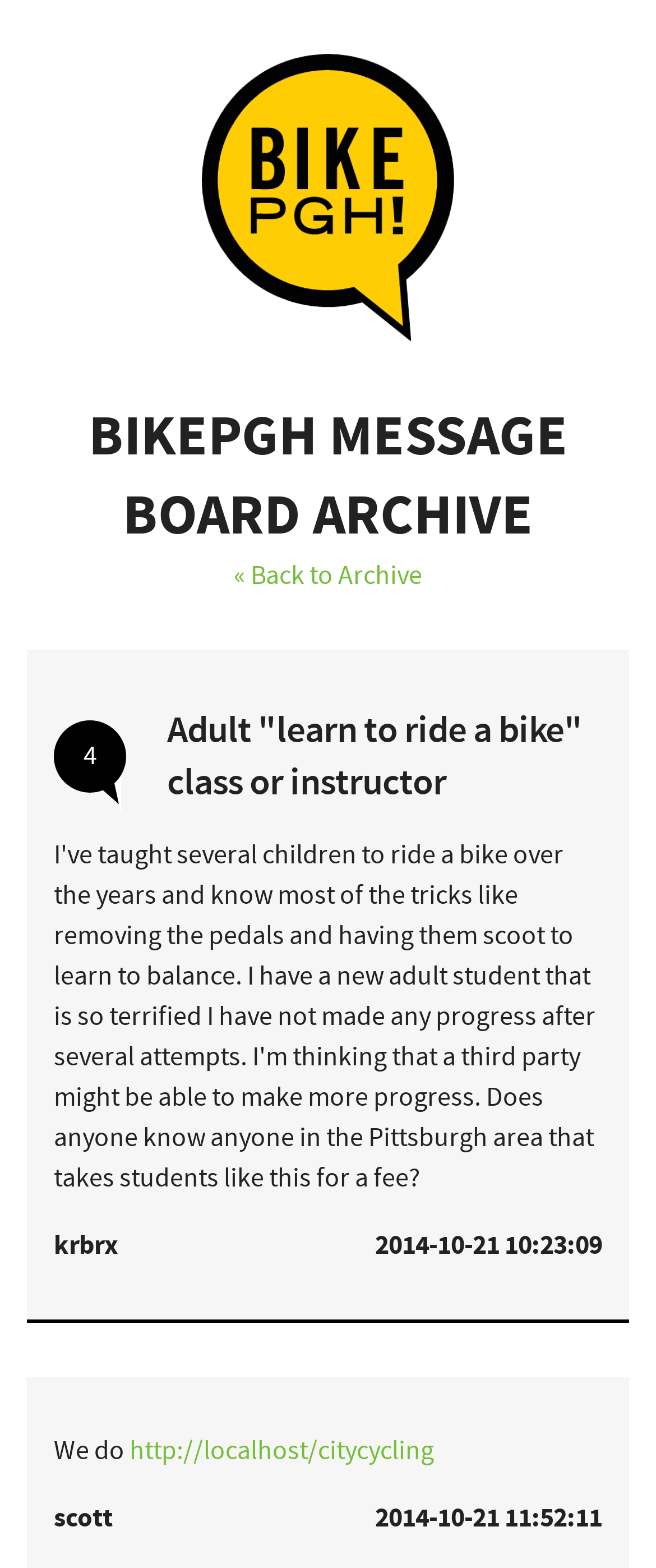Elaborate on the information and visuals displayed on the webpage.

The webpage is an archive of a message board, specifically for BikePGH. At the top left, there is a link to "BikePGH" accompanied by an image with the same name. Below this, there is a large heading that reads "BIKEPGH MESSAGE BOARD ARCHIVE", spanning the entire width of the page.

To the right of the heading, there is a link to go "« Back to Archive". Below this, there is a post with a heading that reads "Adult "learn to ride a bike" class or instructor". The post is attributed to a user named "krbrx" and has a timestamp of "2014-10-21 10:23:09". The post content starts with the text "We do" and includes a link to "http://localhost/citycycling". 

Below this post, there is another post attributed to a user named "scott" with a timestamp of "2014-10-21 11:52:11". There are a total of two posts on this page, both with headings, user names, and timestamps.